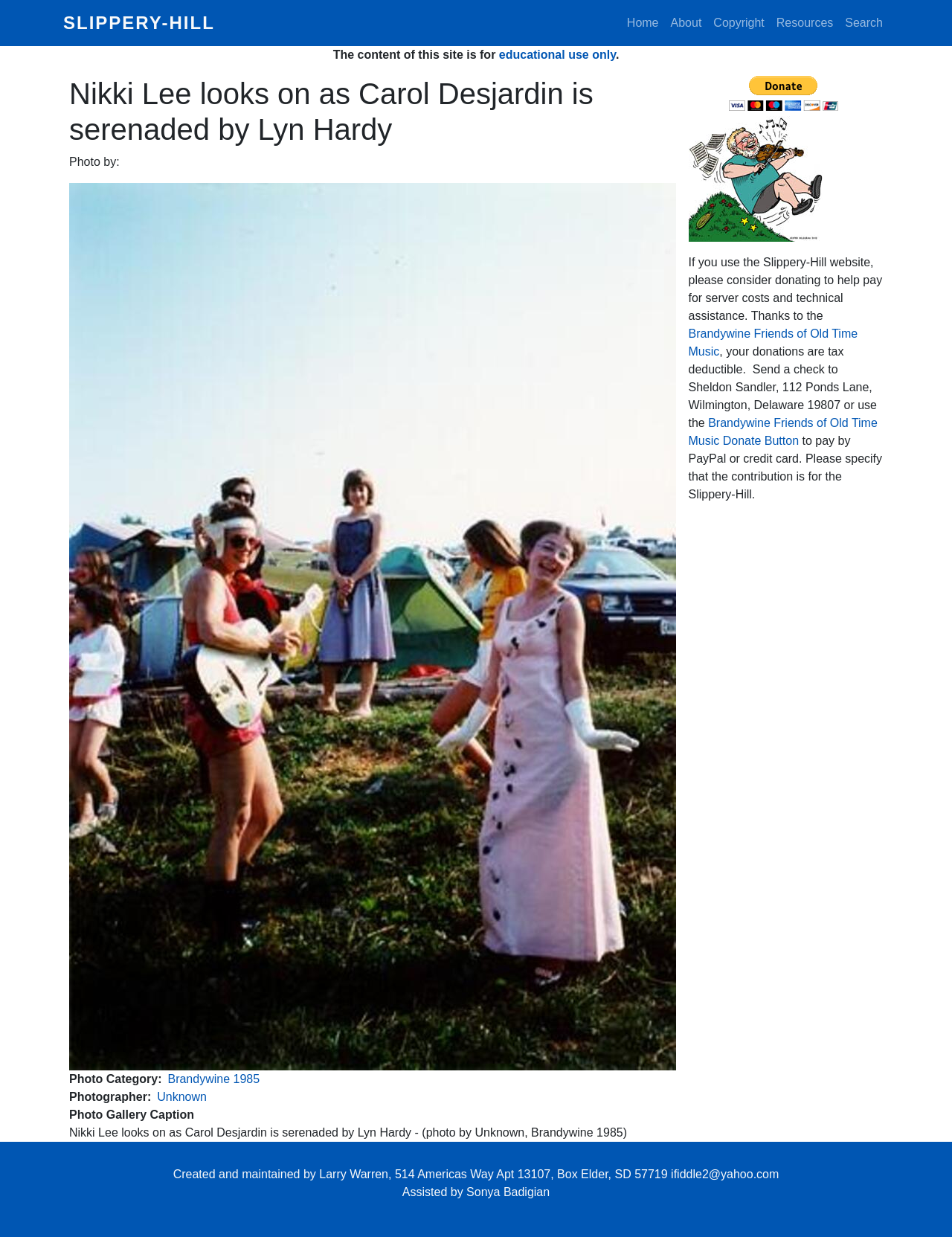Respond to the question below with a single word or phrase:
Who maintains the Slippery-Hill website?

Larry Warren